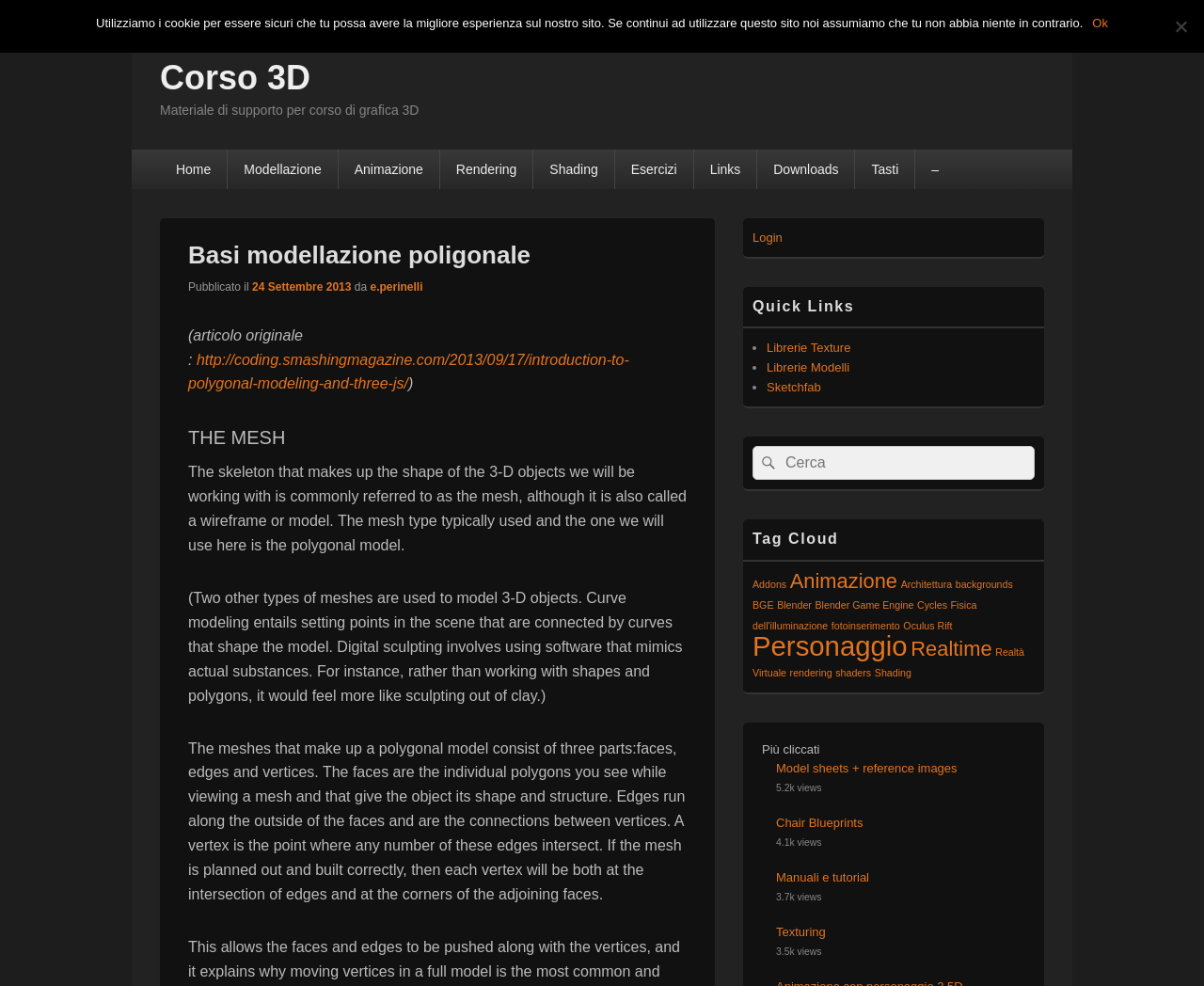Could you provide the bounding box coordinates for the portion of the screen to click to complete this instruction: "View the 'Modellazione' page"?

[0.189, 0.151, 0.28, 0.191]